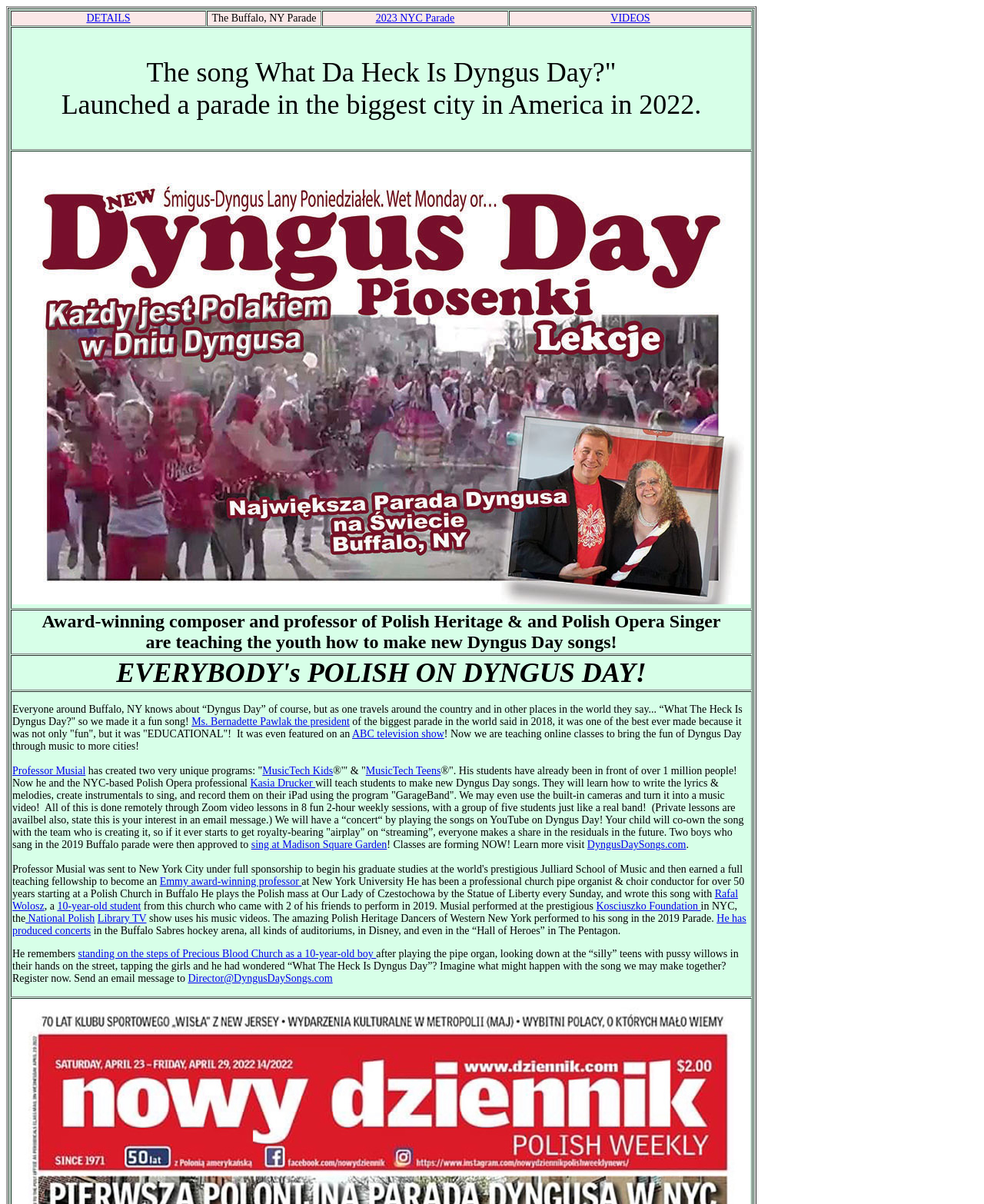From the given element description: "2023 NYC Parade", find the bounding box for the UI element. Provide the coordinates as four float numbers between 0 and 1, in the order [left, top, right, bottom].

[0.382, 0.01, 0.462, 0.02]